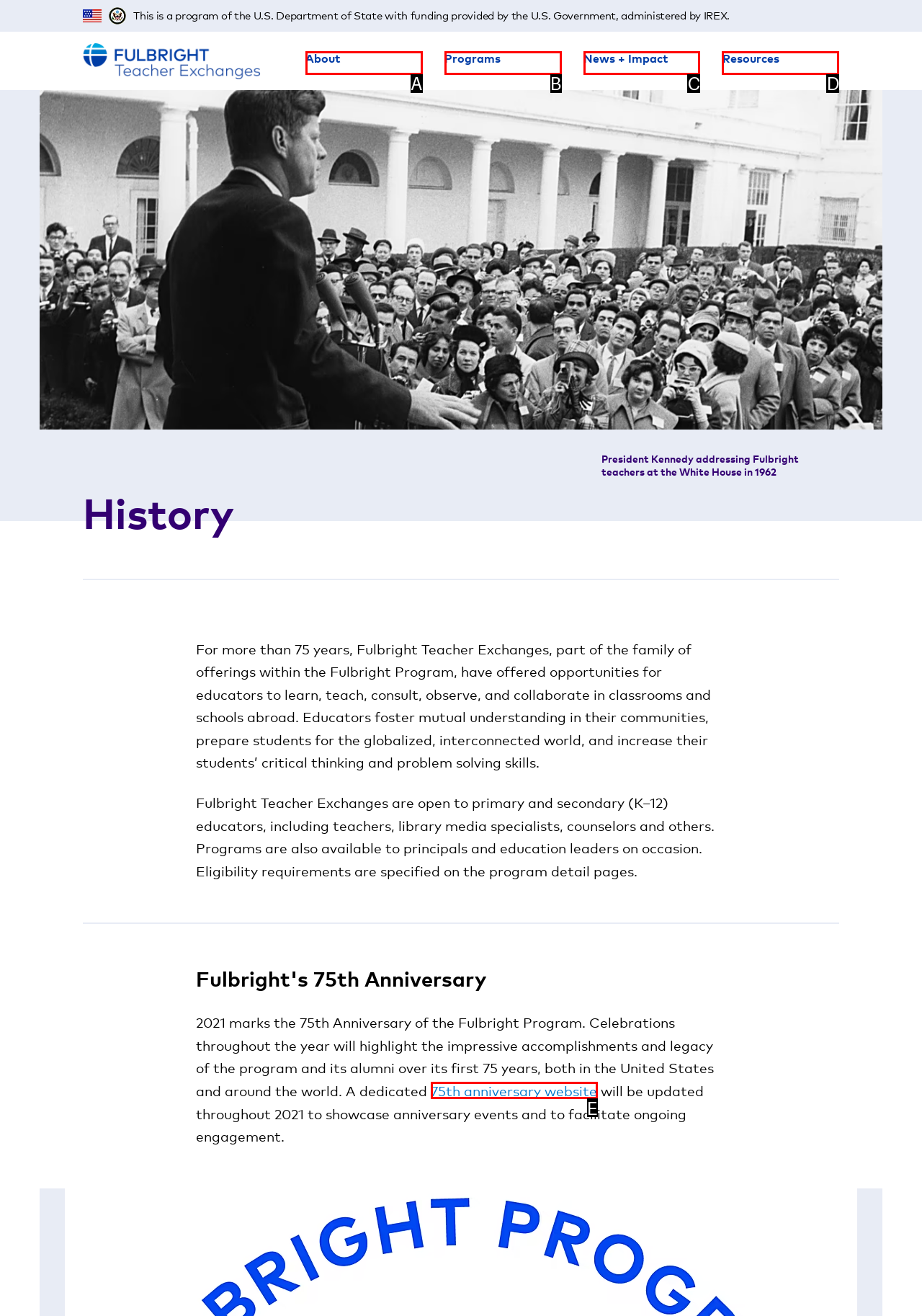Using the description: Resources, find the HTML element that matches it. Answer with the letter of the chosen option.

D